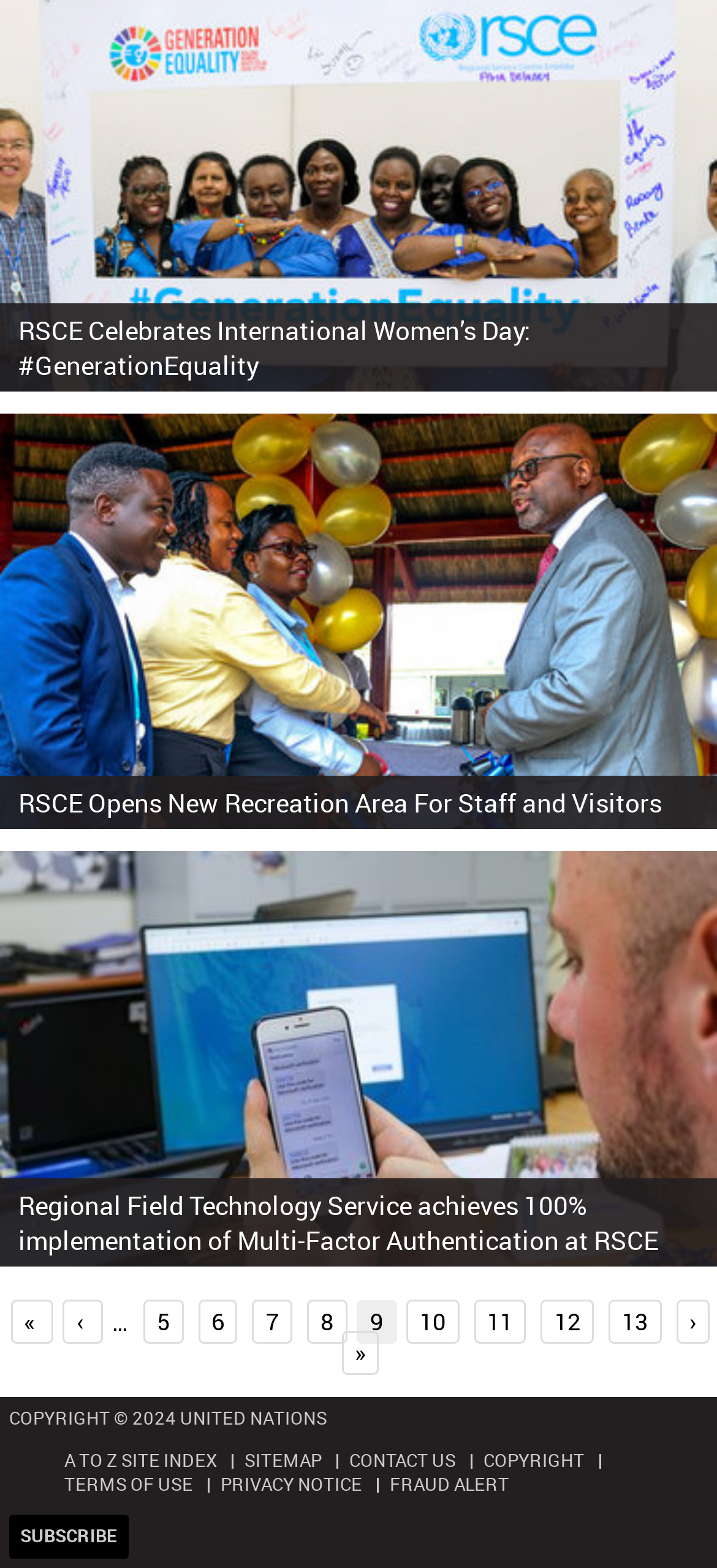Pinpoint the bounding box coordinates of the element to be clicked to execute the instruction: "Read about Regional Field Technology Service achieving 100% implementation of Multi-Factor Authentication at RSCE".

[0.026, 0.757, 0.918, 0.801]